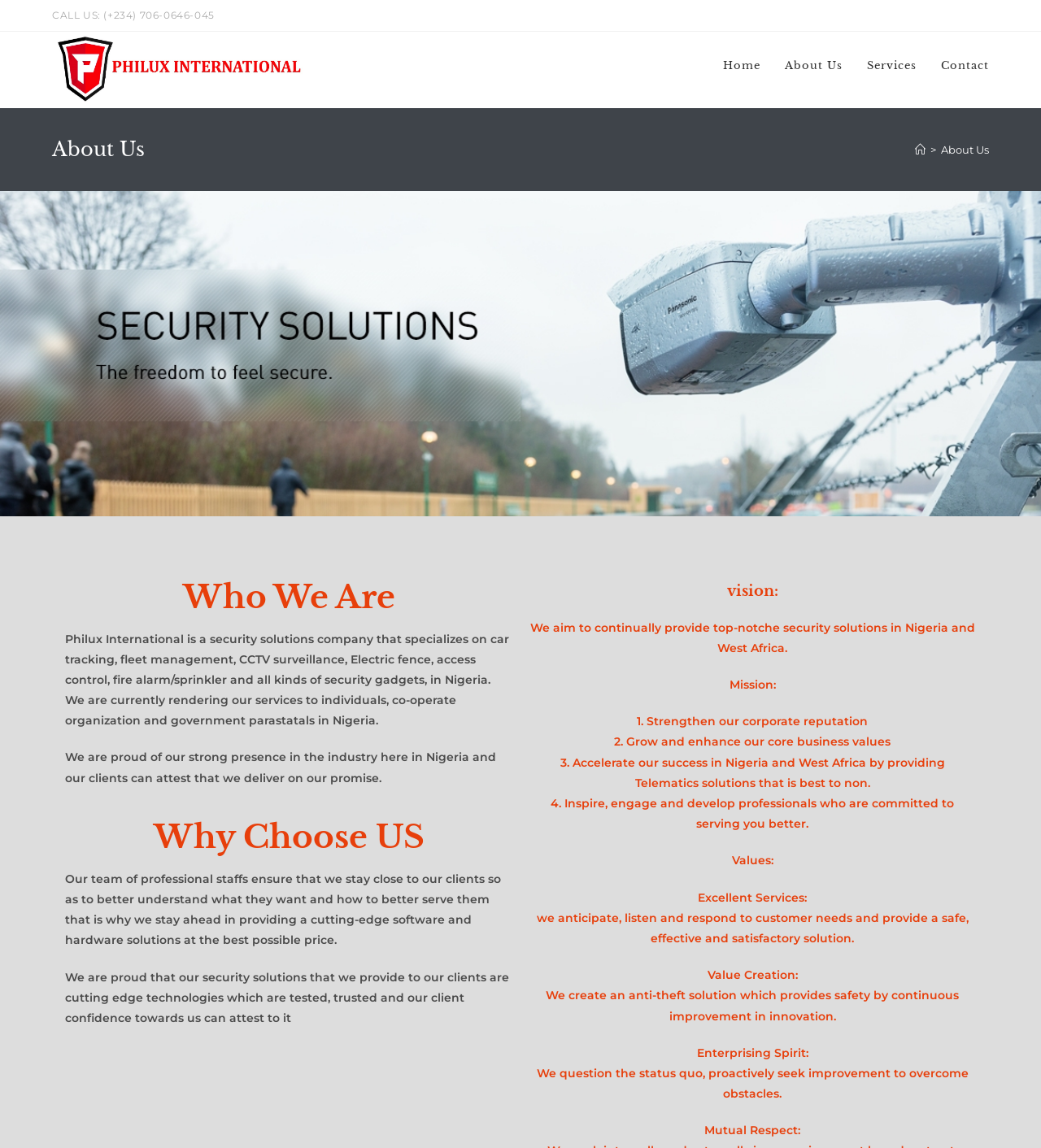From the element description Home, predict the bounding box coordinates of the UI element. The coordinates must be specified in the format (top-left x, top-left y, bottom-right x, bottom-right y) and should be within the 0 to 1 range.

[0.683, 0.027, 0.742, 0.087]